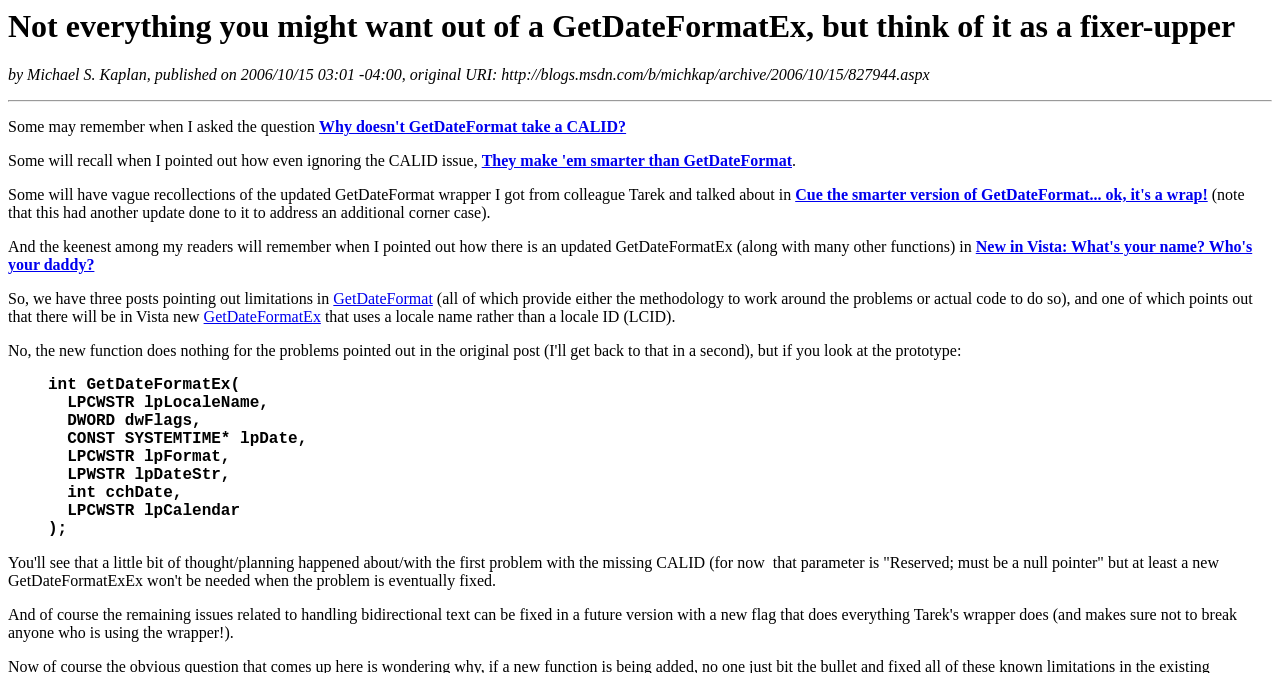With reference to the screenshot, provide a detailed response to the question below:
What is the name of the function mentioned in the article?

The function GetDateFormatEx is mentioned in the article, specifically in the blockquote section where its parameters are listed, such as lpLocaleName, dwFlags, lpDate, lpFormat, lpDateStr, cchDate, and lpCalendar.